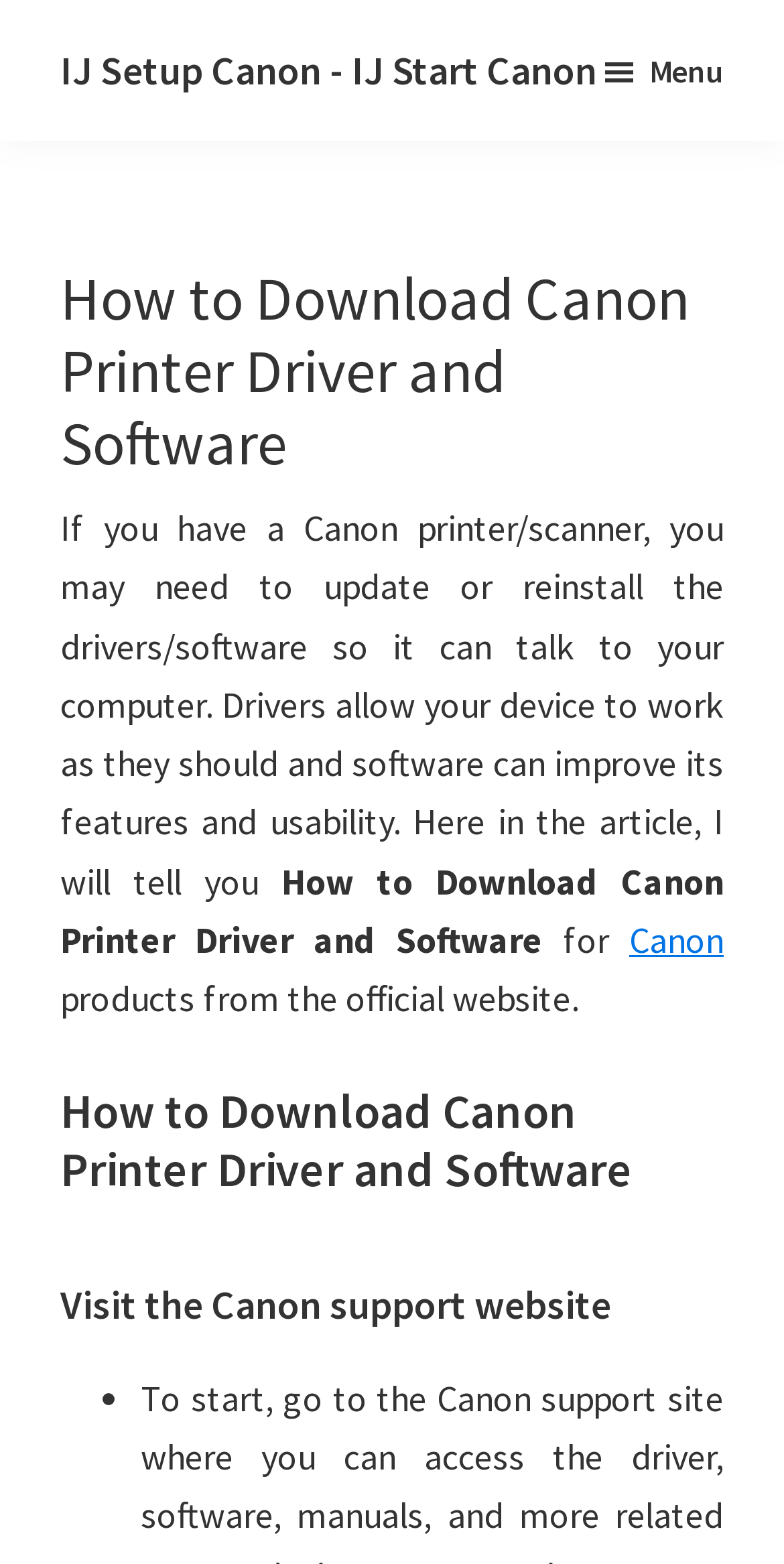What is the first step in downloading Canon printer driver and software?
Give a one-word or short phrase answer based on the image.

Visit Canon support website